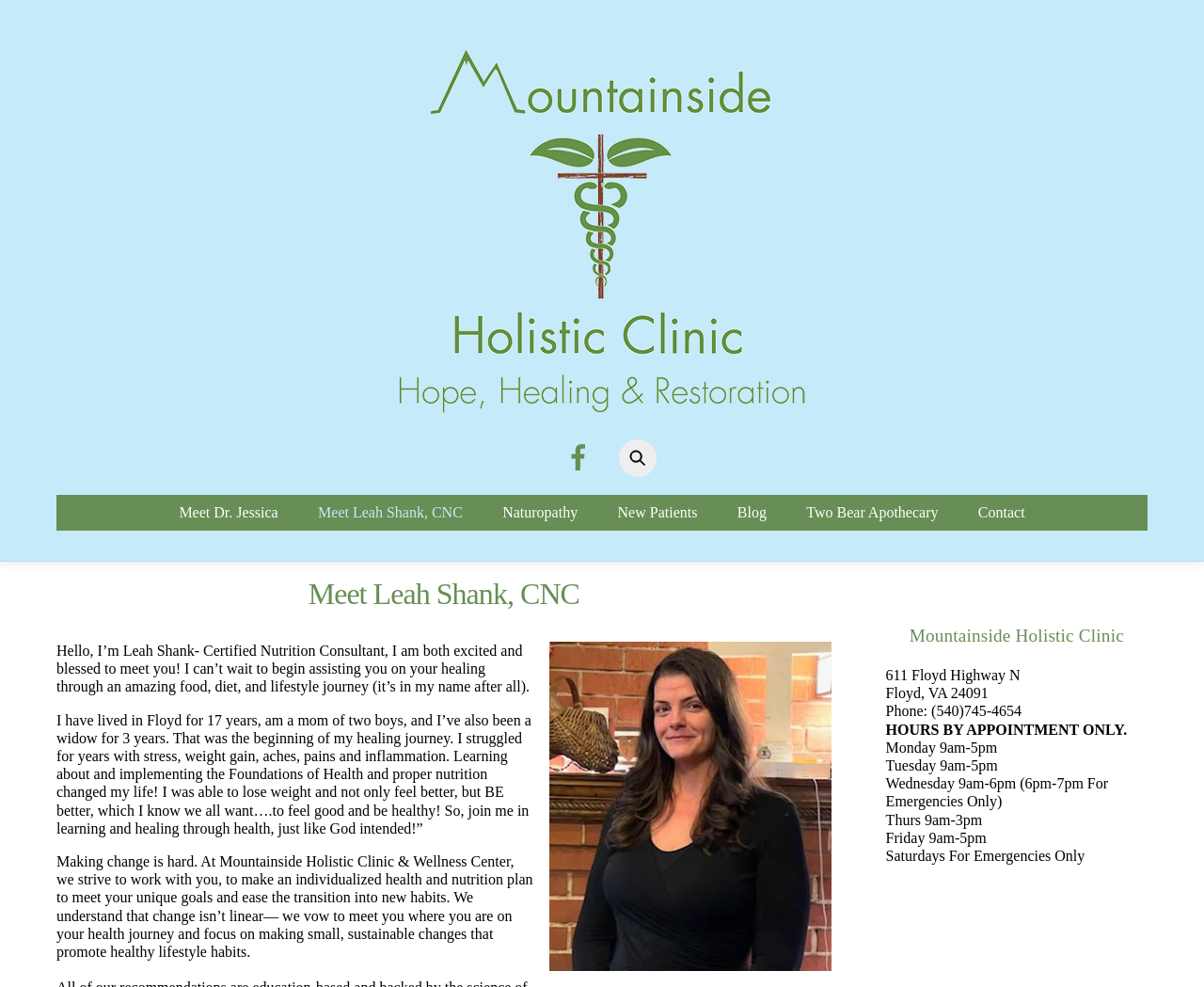Please indicate the bounding box coordinates for the clickable area to complete the following task: "Meet Dr. Jessica". The coordinates should be specified as four float numbers between 0 and 1, i.e., [left, top, right, bottom].

[0.134, 0.501, 0.246, 0.538]